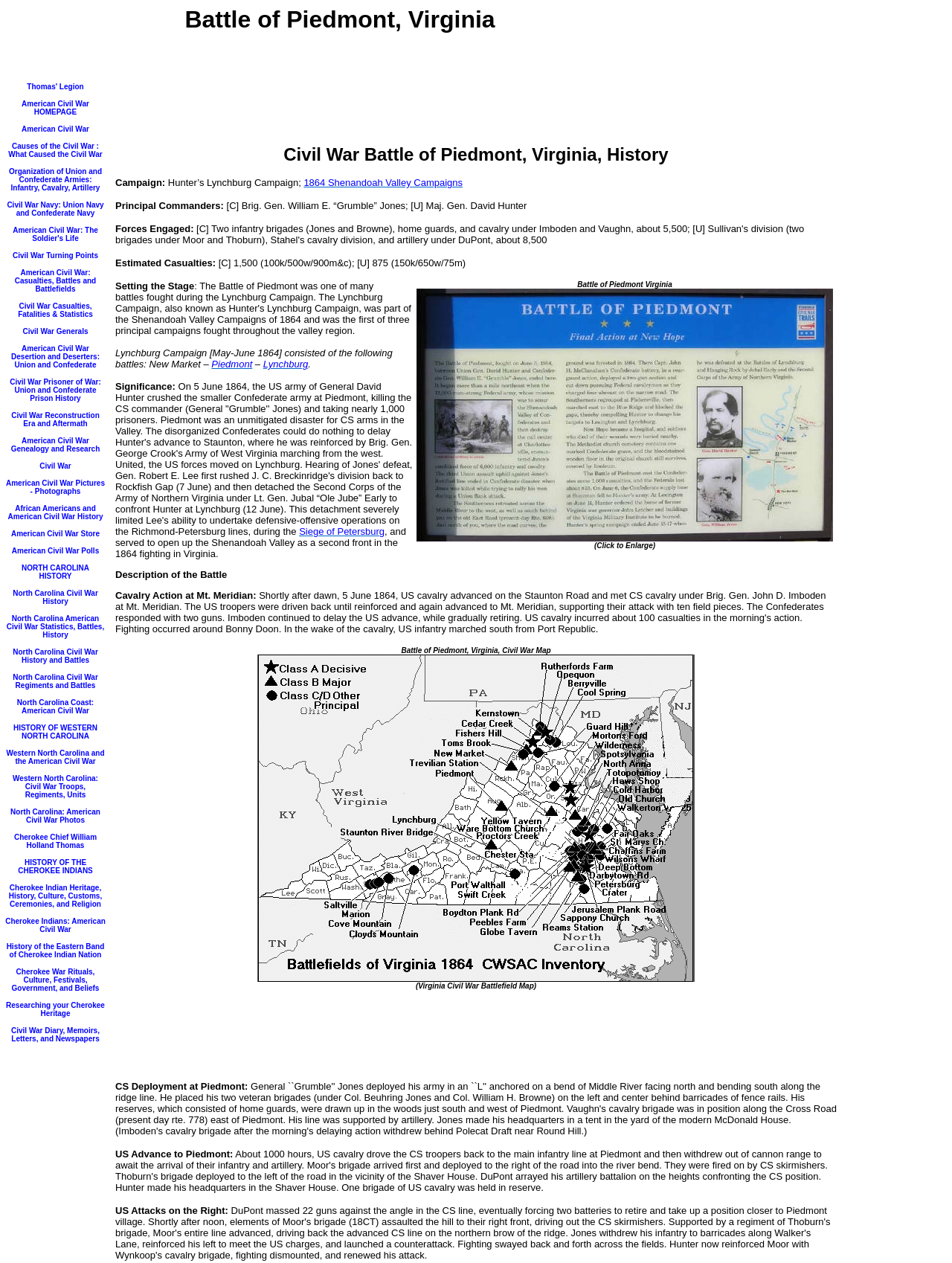Provide a single word or phrase to answer the given question: 
What is the name of the battle described on this webpage?

Battle of Piedmont